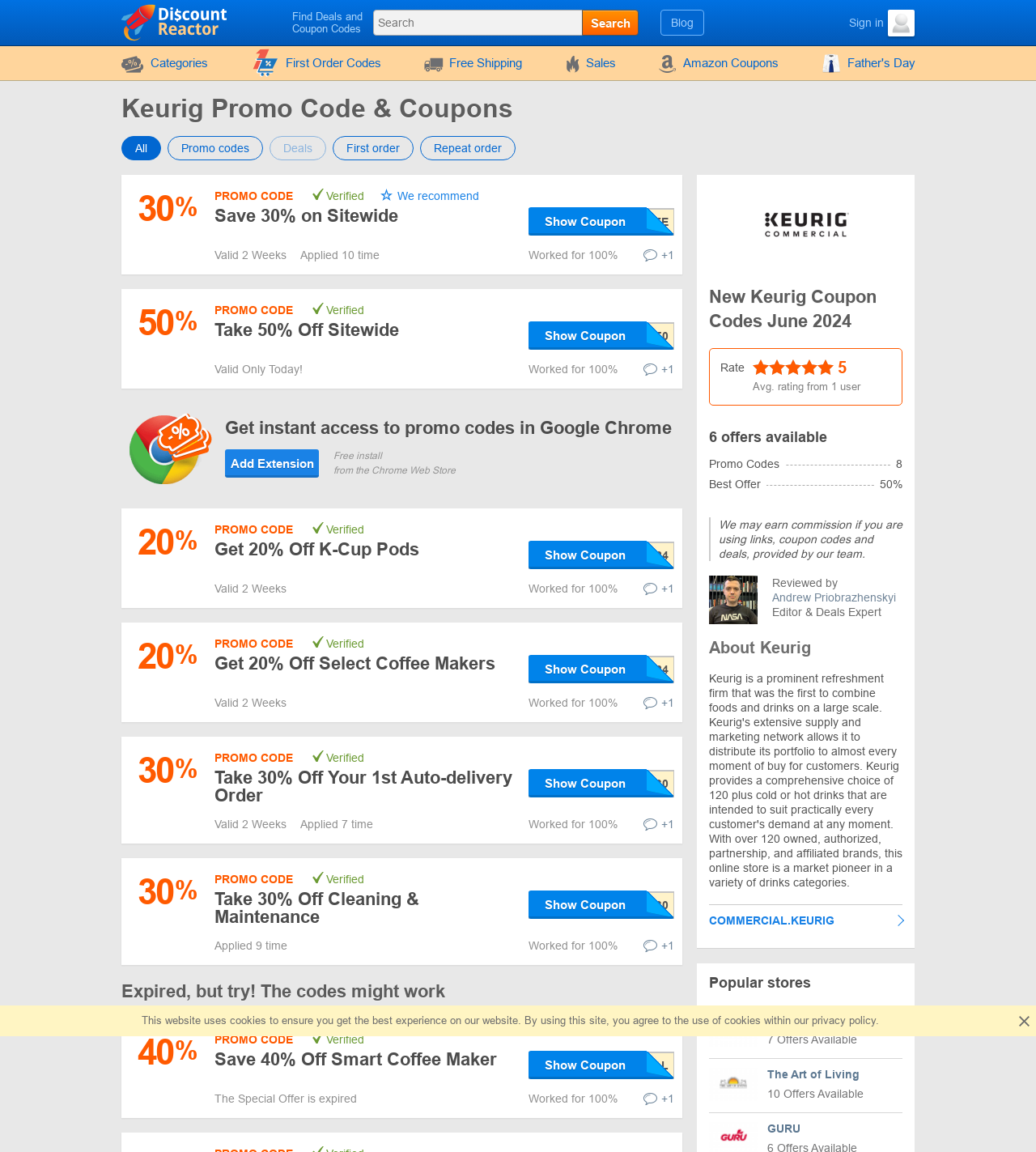Given the description "Get 20% Off K-Cup Pods", determine the bounding box of the corresponding UI element.

[0.207, 0.468, 0.405, 0.486]